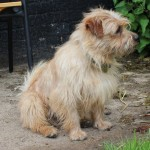Construct a detailed narrative about the image.

This image features a Norfolk Terrier, a breed characterized by its adorable scruffy appearance and friendly demeanor. The dog appears to be sitting calmly on a patch of ground, surrounded by greenery. Its coat is a mix of light brown and cream, with a characteristic wiry texture that adds to its charm. Known for their intelligence and sensitivity, Norfolk Terriers thrive in environments that provide regular play and interaction, making them suitable companions for apartment living. With a recommended daily exercise routine of 20 to 30 minutes, these dogs enjoy lively walks and engaging playtime. Their easy-going nature and minimal grooming needs make them ideal pets for both families and individuals.